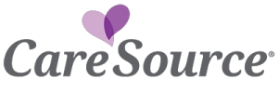Provide an in-depth description of the image you see.

The image depicts the logo of CareSource, featuring a stylized heart composed of two overlapping heart shapes in shades of purple, accompanied by the name "CareSource" in a modern, gray font. This logo is commonly associated with CareSource, a nonprofit organization that provides healthcare coverage and services, particularly focused on Medicaid and Medicare managed care. The design conveys a sense of compassion and care, aligning with the organization's mission to improve health outcomes for its members.